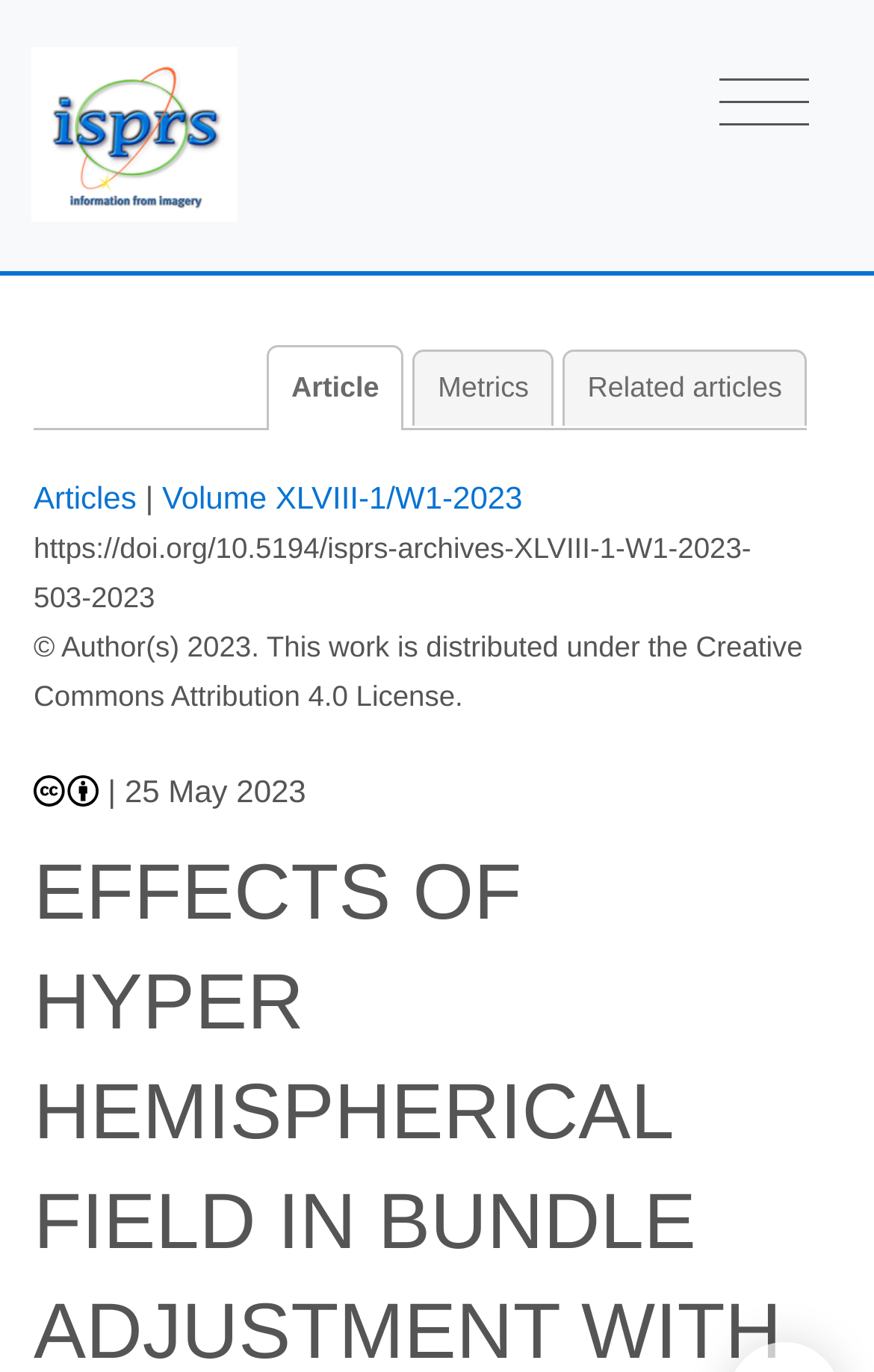Based on the element description, predict the bounding box coordinates (top-left x, top-left y, bottom-right x, bottom-right y) for the UI element in the screenshot: Related articles

[0.644, 0.254, 0.923, 0.31]